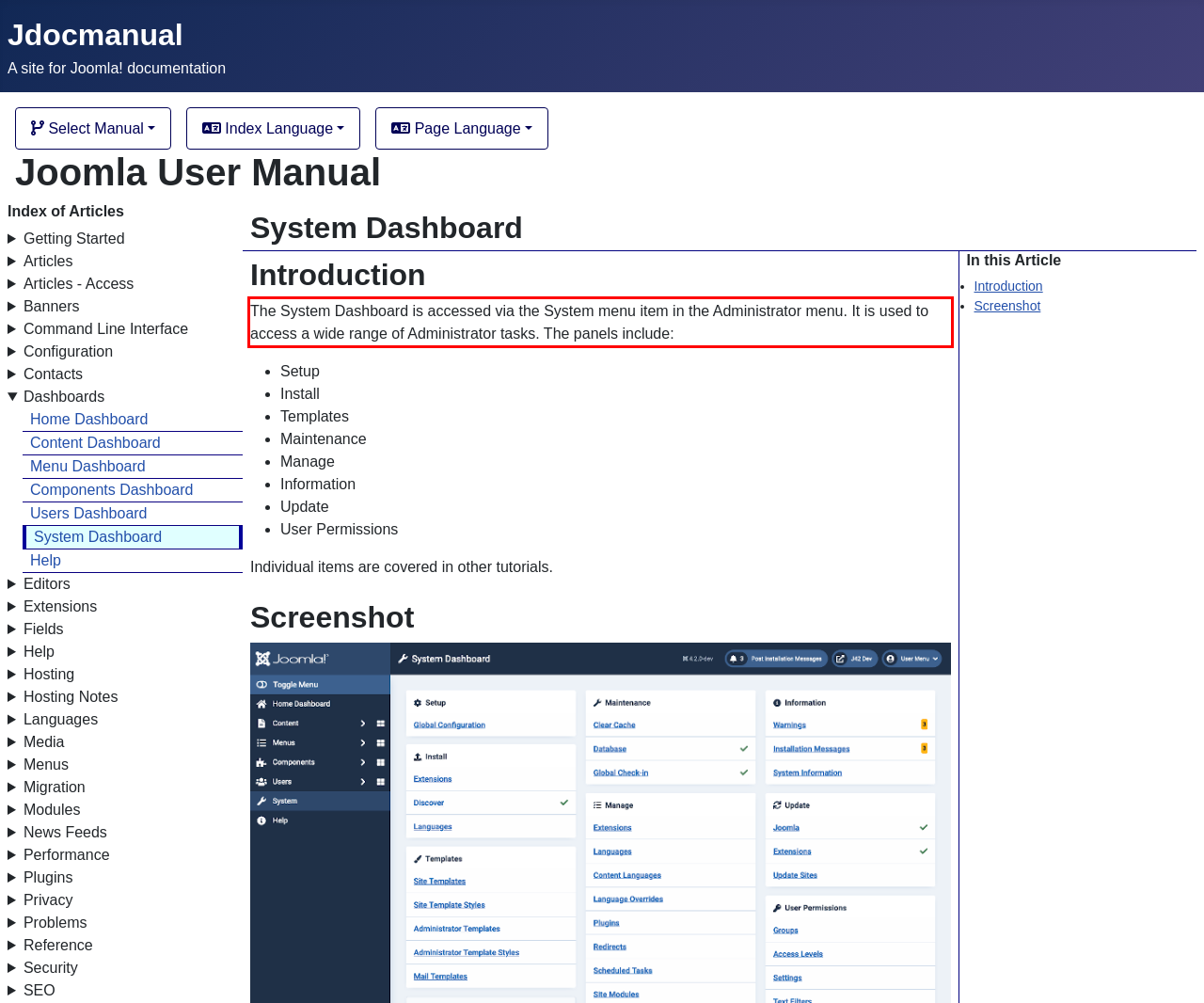Using the webpage screenshot, recognize and capture the text within the red bounding box.

The System Dashboard is accessed via the System menu item in the Administrator menu. It is used to access a wide range of Administrator tasks. The panels include: